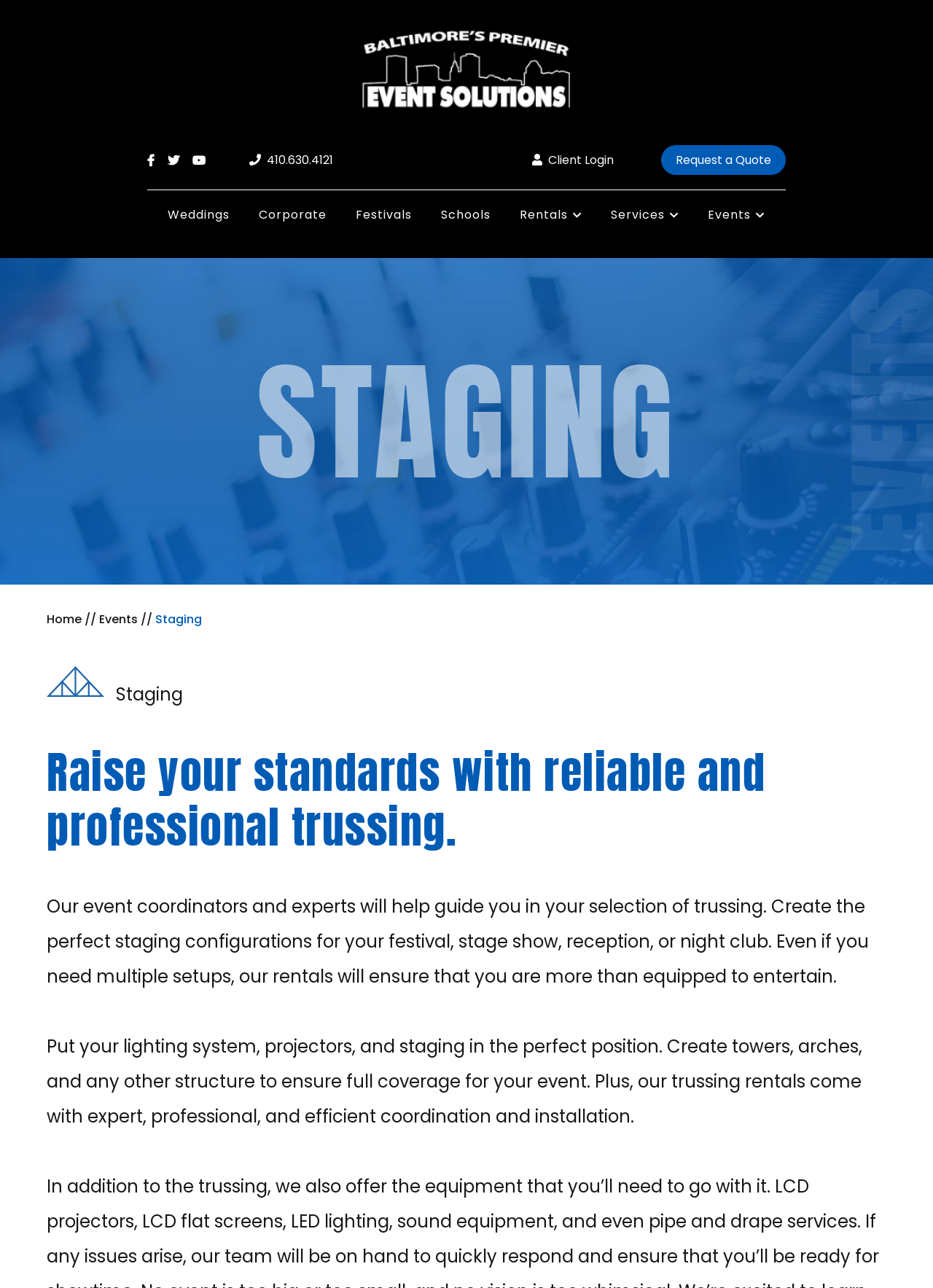Please provide the bounding box coordinates for the element that needs to be clicked to perform the instruction: "Learn more about Staging". The coordinates must consist of four float numbers between 0 and 1, formatted as [left, top, right, bottom].

[0.275, 0.274, 0.725, 0.381]